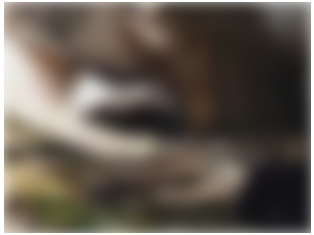What is the role of digital media in the exhibition?
Identify the answer in the screenshot and reply with a single word or phrase.

contemporary art